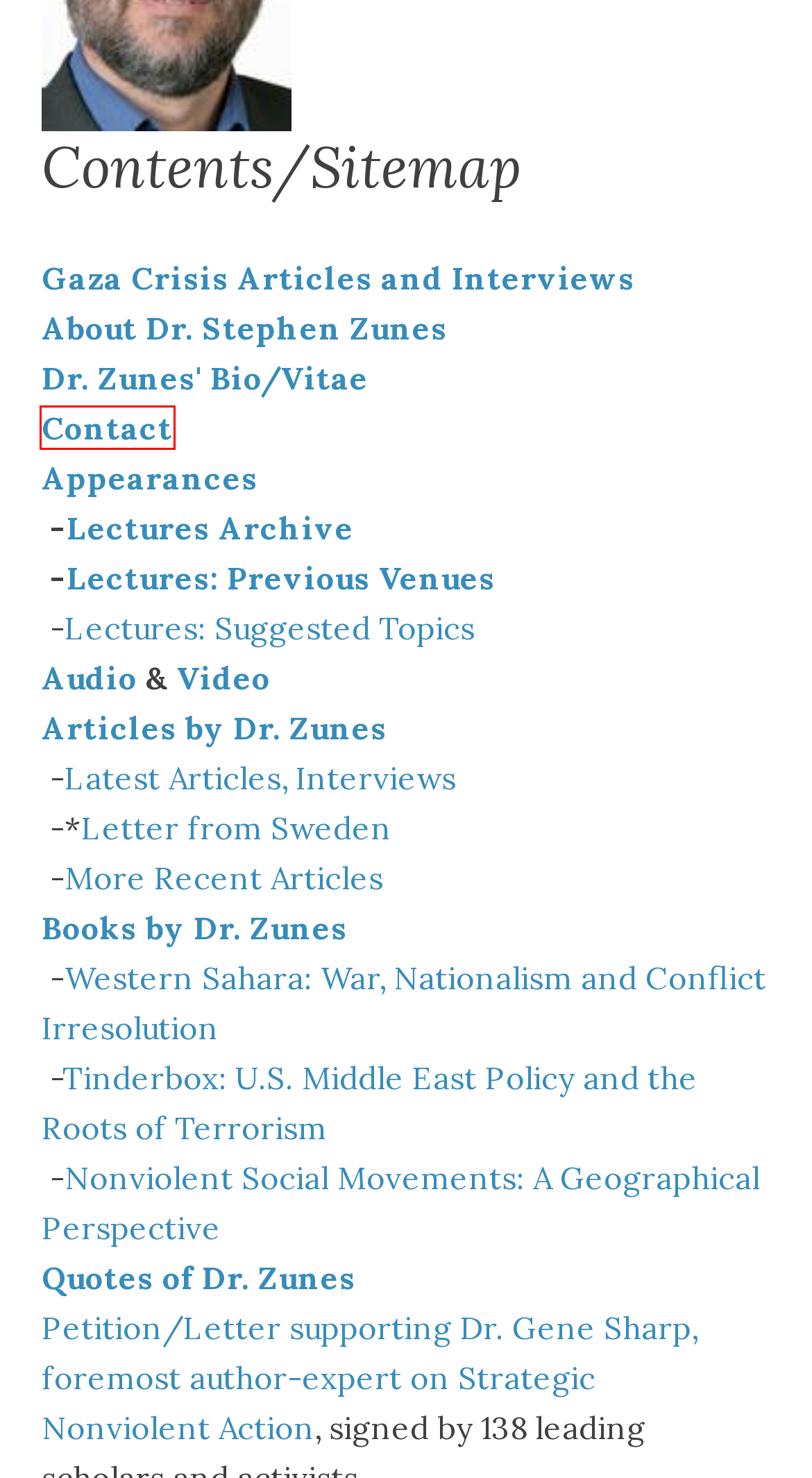You are given a webpage screenshot where a red bounding box highlights an element. Determine the most fitting webpage description for the new page that loads after clicking the element within the red bounding box. Here are the candidates:
A. Quotes - Stephen Zunes
B. Israel and Palestine Archives - Stephen Zunes
C. Suggested Lecture topics - Stephen Zunes
D. Contact & Appearances - Stephen Zunes
E. Home - Western Sahara: War, Nationalism & Conflict Irresolution
F. Previous Lecture Venues - Stephen Zunes
G. lectures Archives - Stephen Zunes
H. About - Stephen Zunes

D